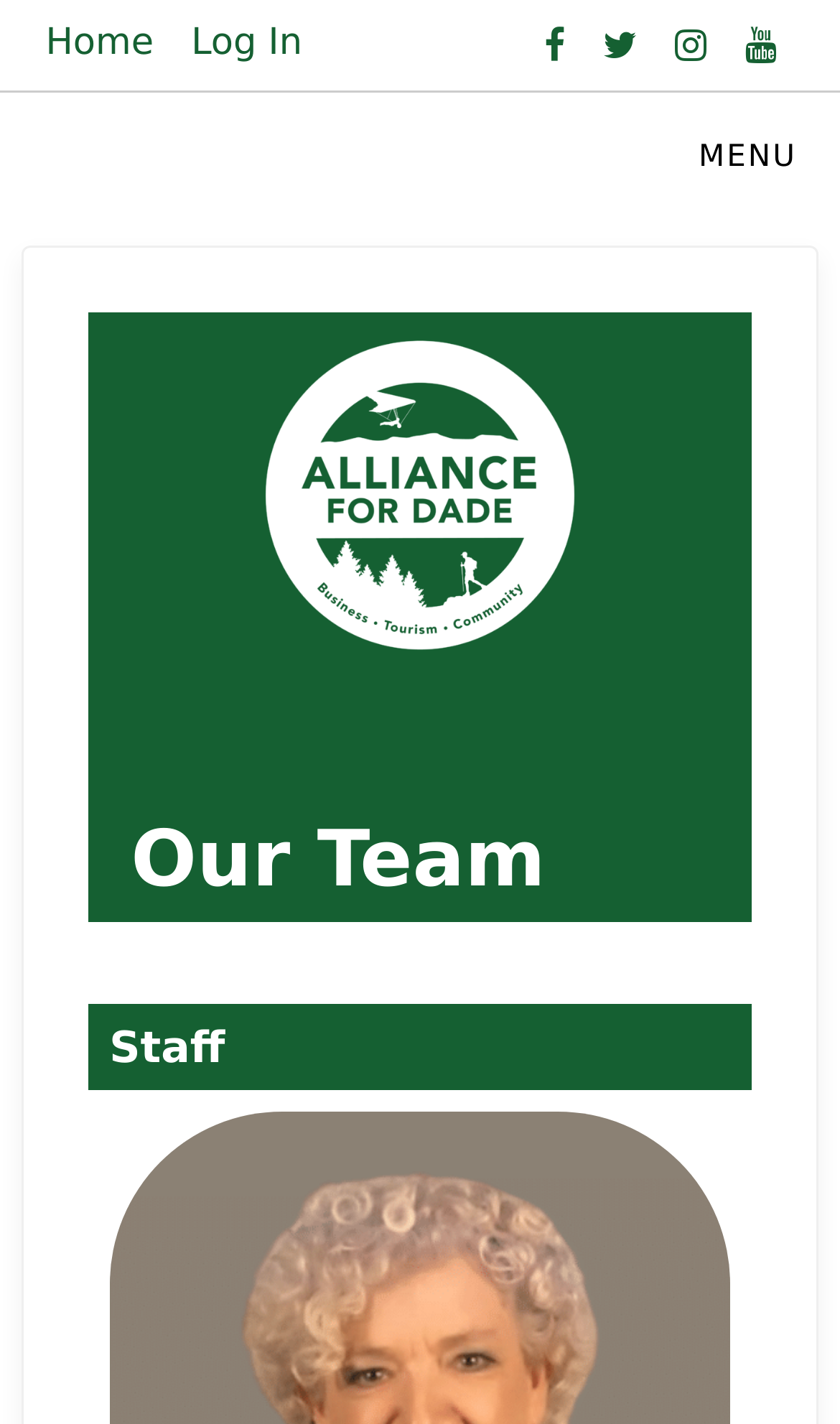How many social media links are there?
Based on the image, give a concise answer in the form of a single word or short phrase.

4